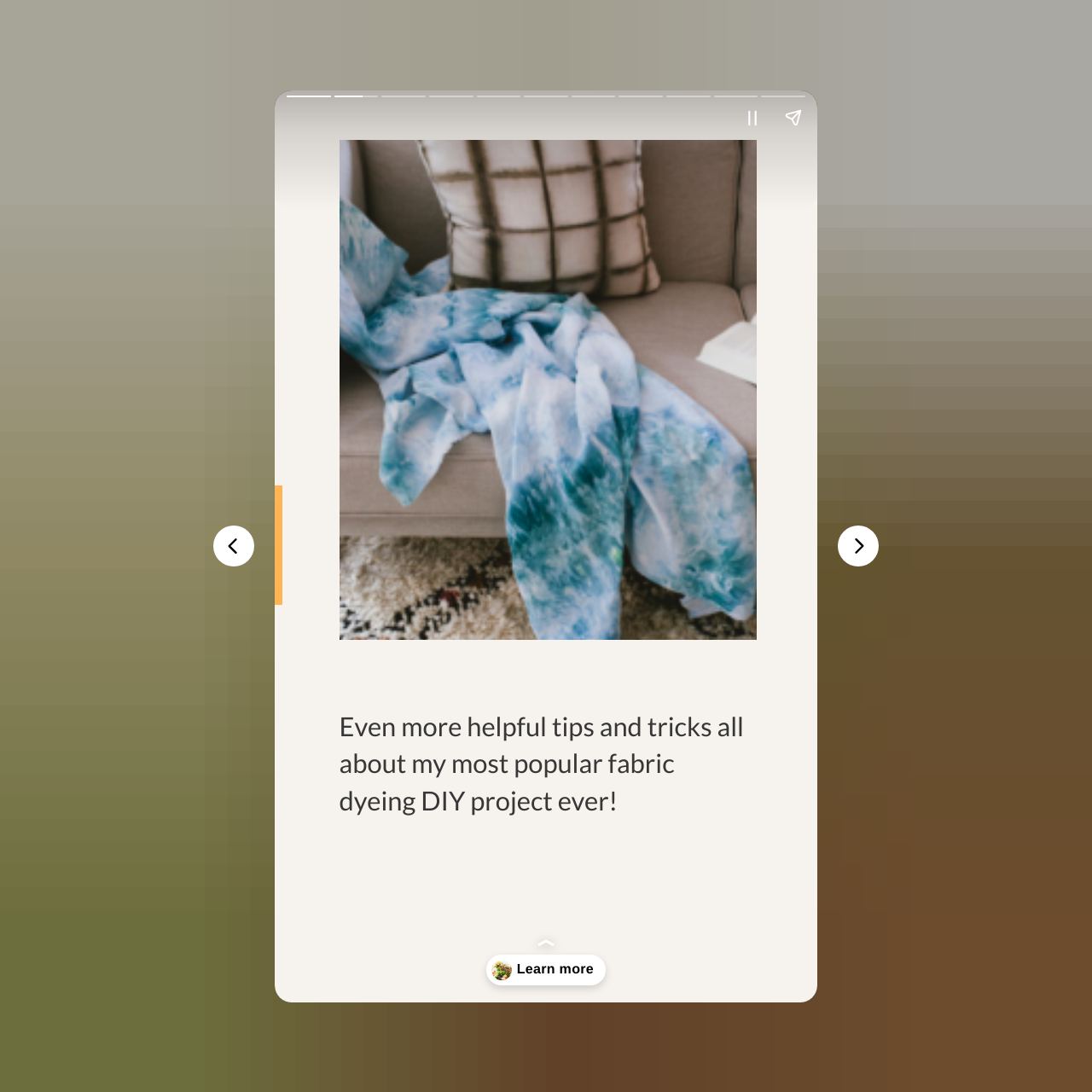Write an elaborate caption that captures the essence of the webpage.

This webpage is about creating amazing designs with ice dye, as indicated by the title "7 Tips for Creating Amazing Designs With Ice Dye". The page has a prominent static text section that reads "Even more helpful tips and tricks all about my most popular fabric dyeing DIY project ever!" located near the top center of the page. Below this text, there is a "Learn more" button accompanied by a small image, positioned slightly to the right.

At the top left corner of the page, there is a canvas element that spans the entire width of the page. Above the static text section, there is a complementary section that contains two buttons, "Pause story" and "Share story", aligned horizontally and centered near the top of the page.

The page also has navigation buttons, "Previous page" and "Next page", located near the middle of the page, with the "Previous page" button on the left and the "Next page" button on the right.